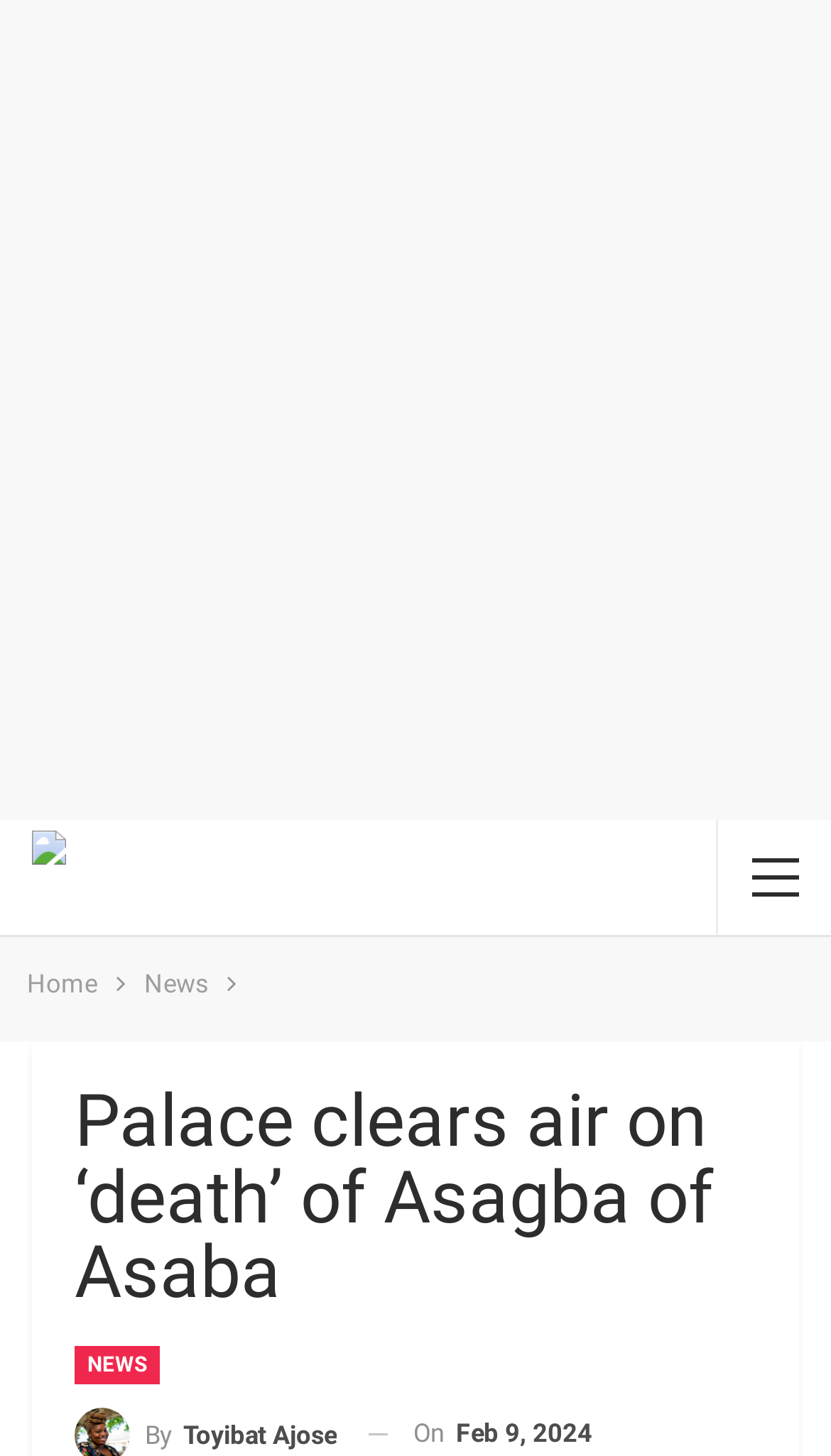When was the news article published?
Using the image as a reference, answer with just one word or a short phrase.

Feb 9, 2024